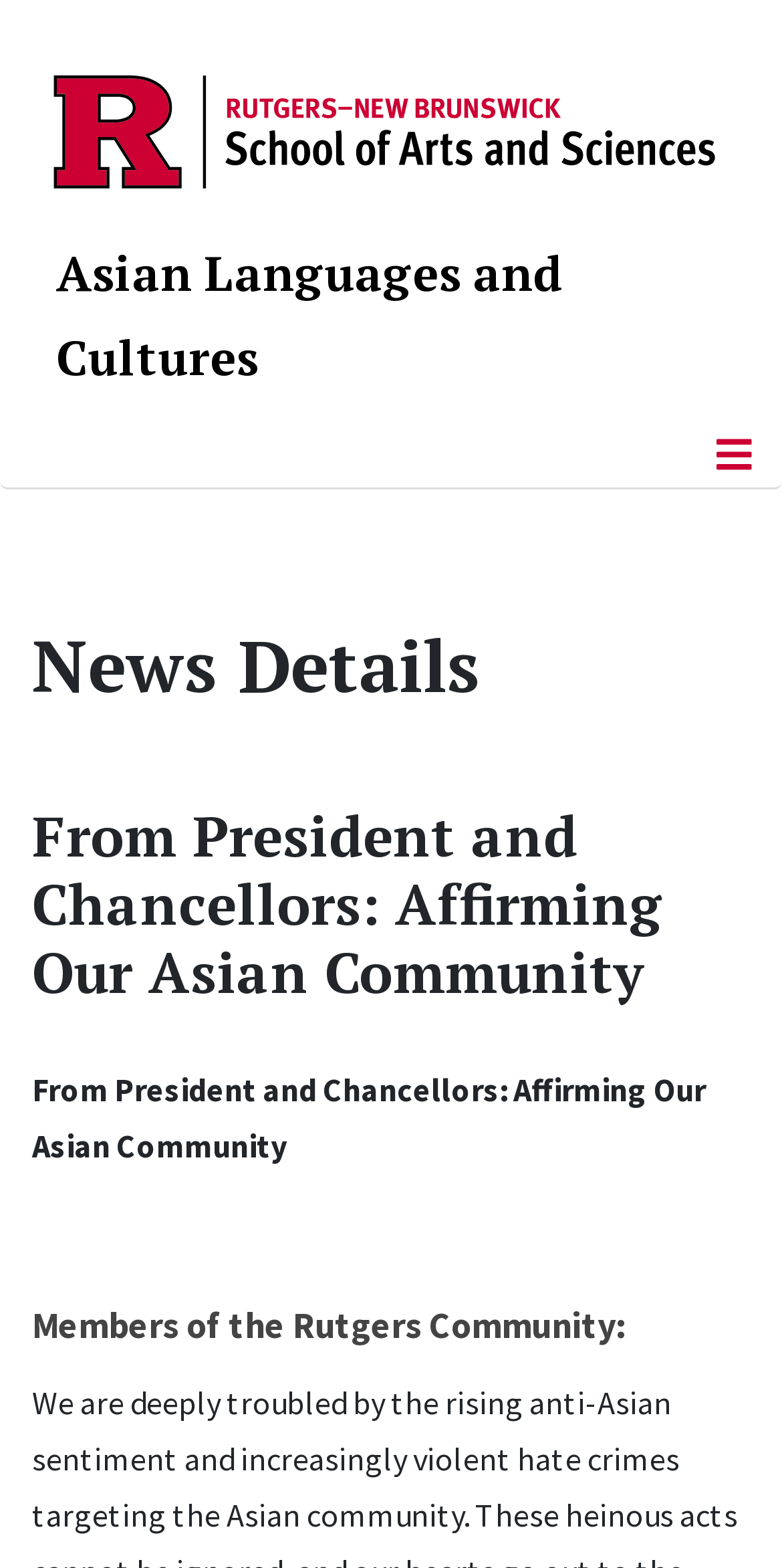Elaborate on the different components and information displayed on the webpage.

The webpage is about the Asian Languages and Cultures department at Rutgers, The State University of New Jersey. At the top left corner, there is a link to the RU Logo 2024, accompanied by an image of the logo. Next to it, there is a link to the Asian Languages and Cultures department. 

On the top right corner, there is a button to toggle navigation, which controls the navbar. Below the navigation button, there are three headings. The first heading is "News Details", followed by a more prominent heading "From President and Chancellors: Affirming Our Asian Community". The third heading is "Members of the Rutgers Community:". 

Between the second and third headings, there is a small non-breaking space character. The overall structure of the webpage is divided into sections, with clear headings and concise text.